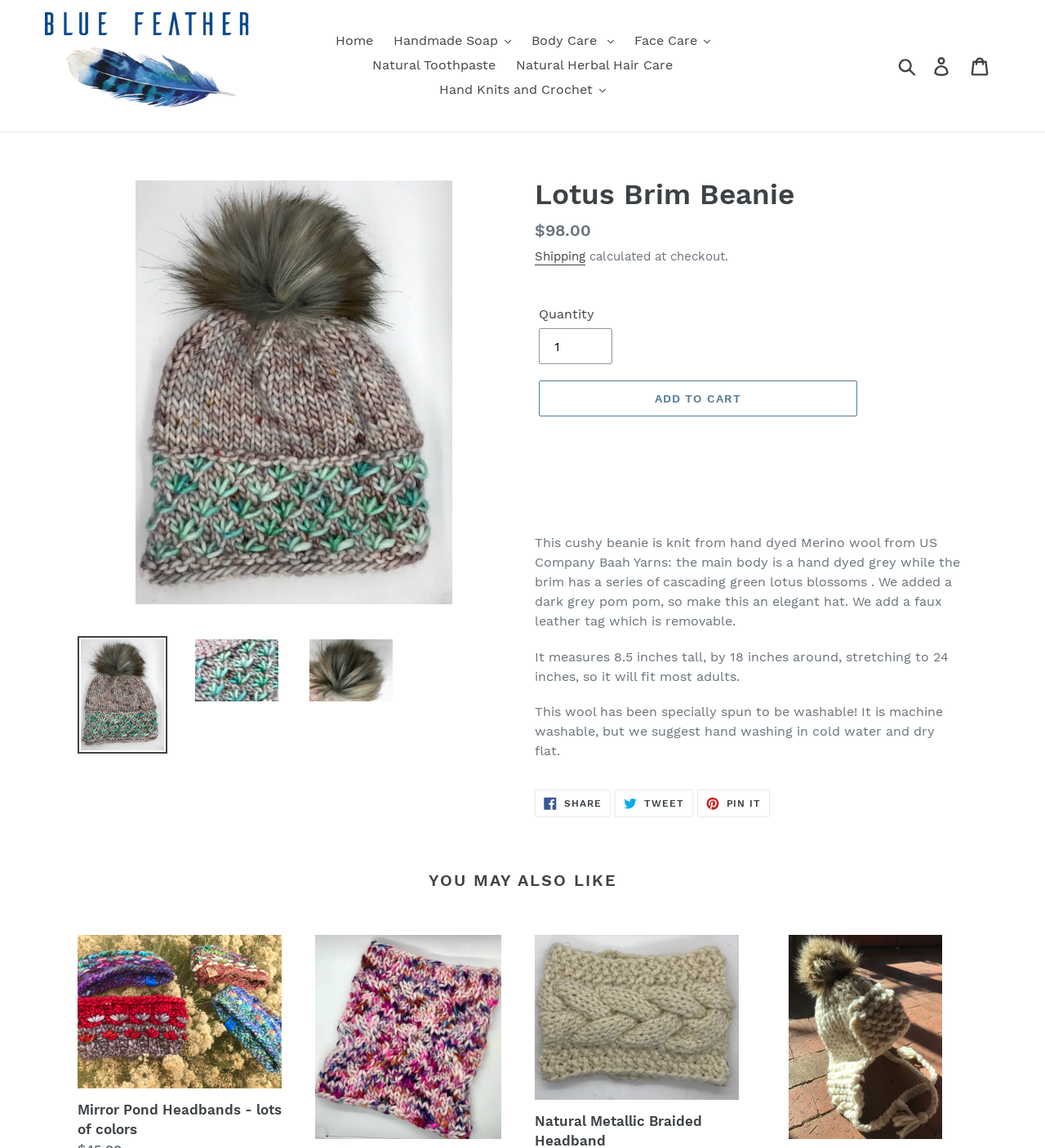Determine the bounding box coordinates for the area that needs to be clicked to fulfill this task: "View the 'Lotus Brim Beanie' product image". The coordinates must be given as four float numbers between 0 and 1, i.e., [left, top, right, bottom].

[0.13, 0.157, 0.433, 0.526]